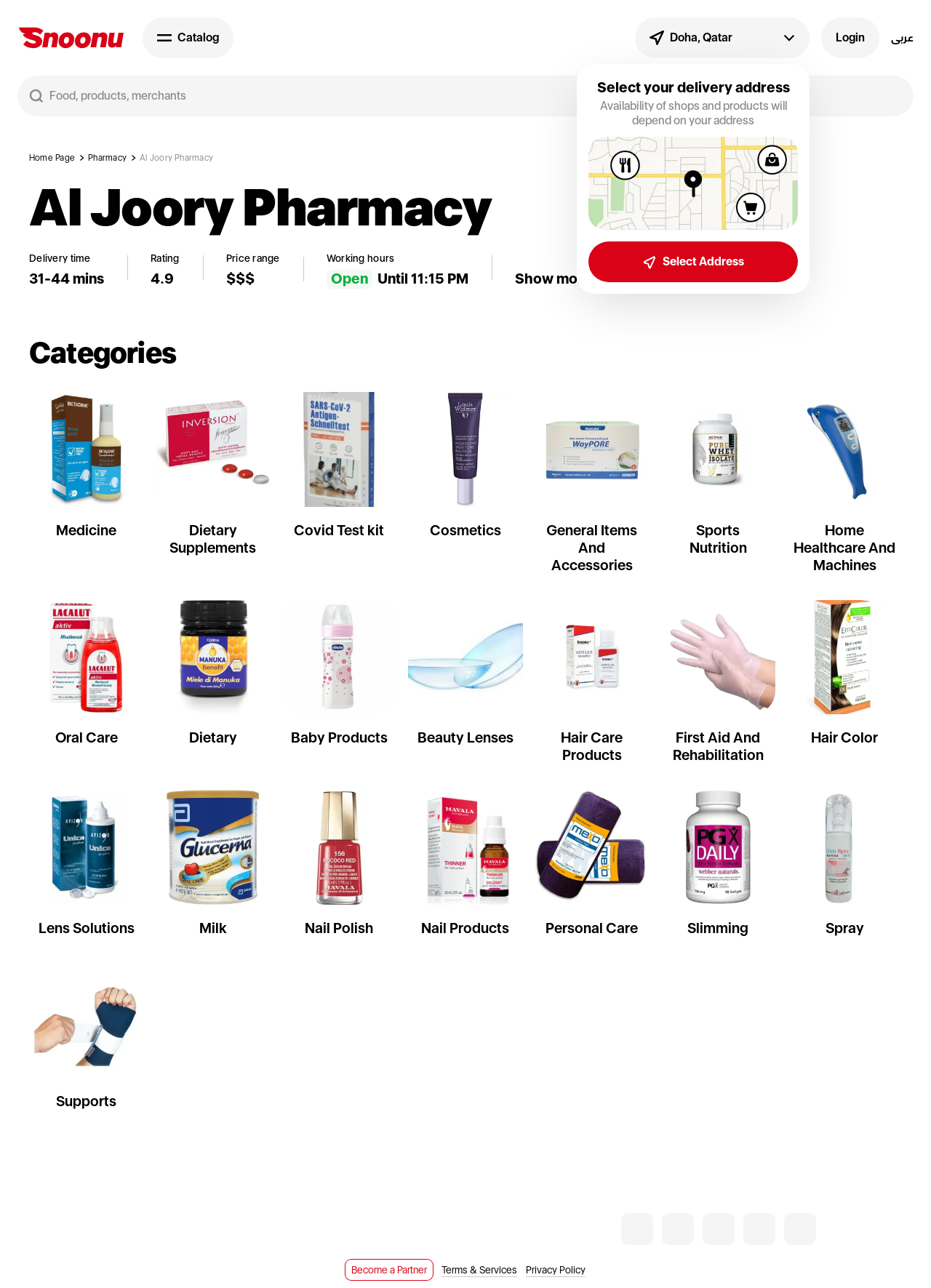Pinpoint the bounding box coordinates of the clickable area needed to execute the instruction: "View categories". The coordinates should be specified as four float numbers between 0 and 1, i.e., [left, top, right, bottom].

[0.031, 0.304, 0.154, 0.457]